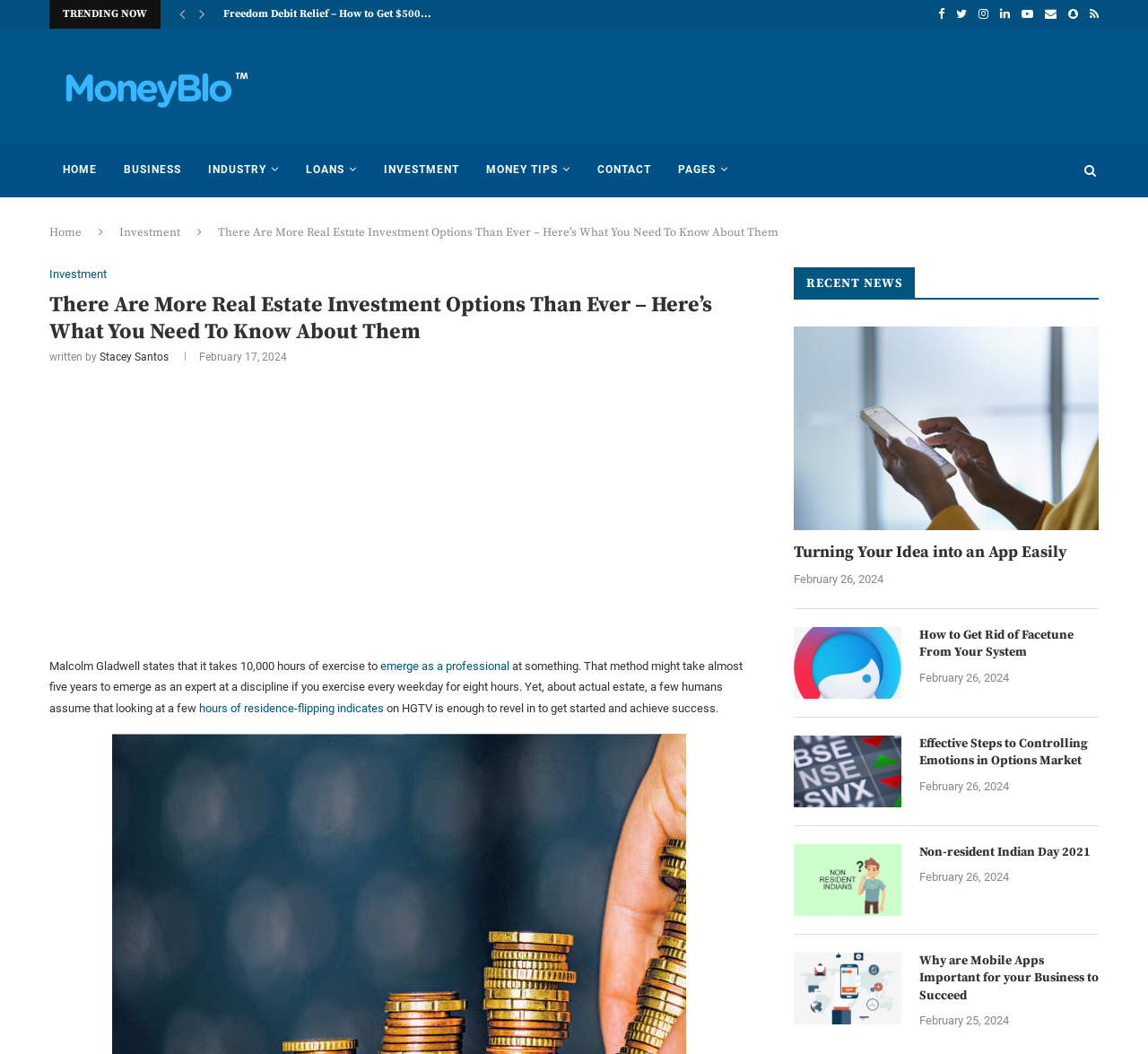Kindly determine the bounding box coordinates for the area that needs to be clicked to execute this instruction: "Click on the 'HOME' link".

[0.043, 0.136, 0.096, 0.187]